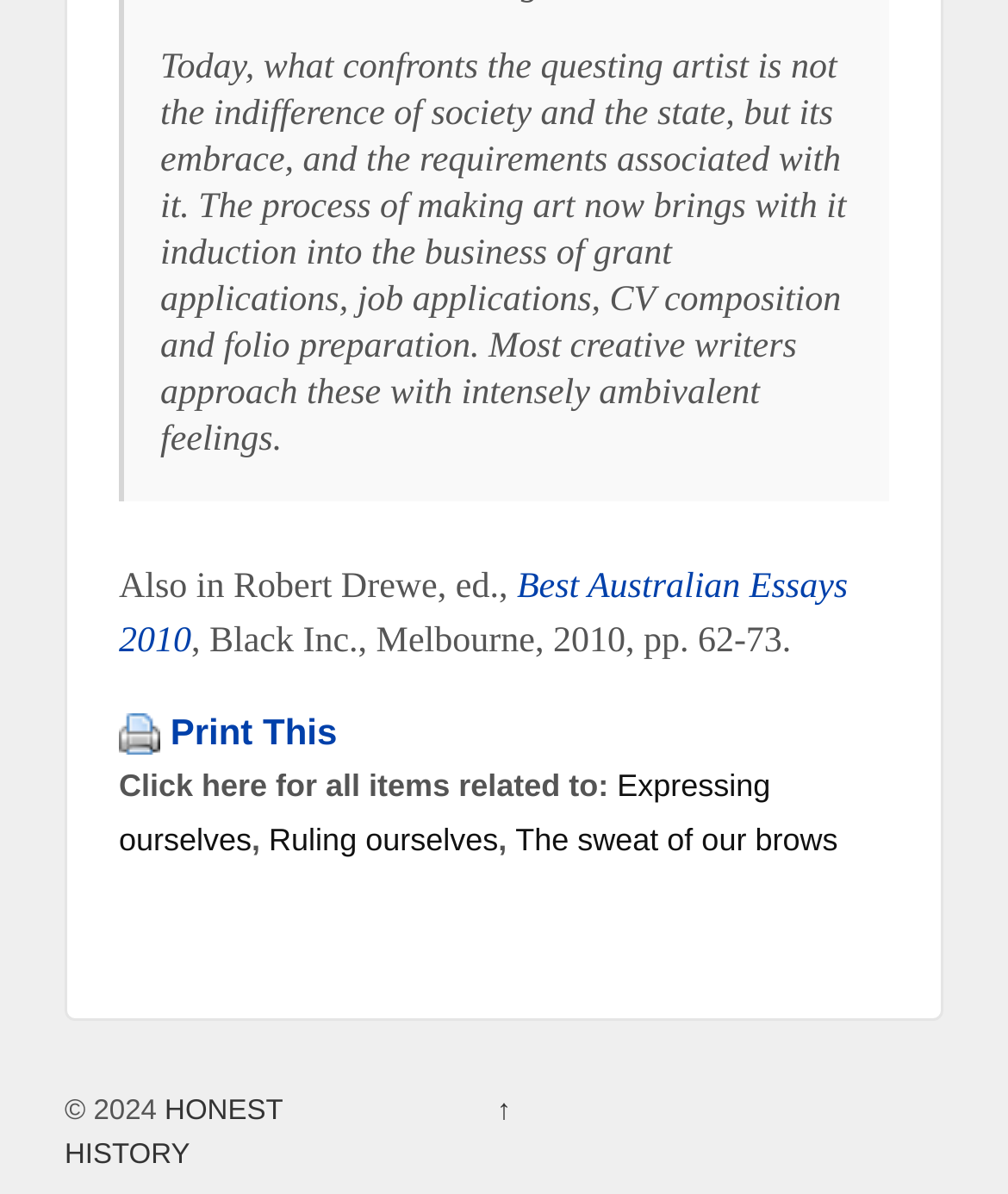From the webpage screenshot, predict the bounding box coordinates (top-left x, top-left y, bottom-right x, bottom-right y) for the UI element described here: ↑

[0.493, 0.918, 0.507, 0.944]